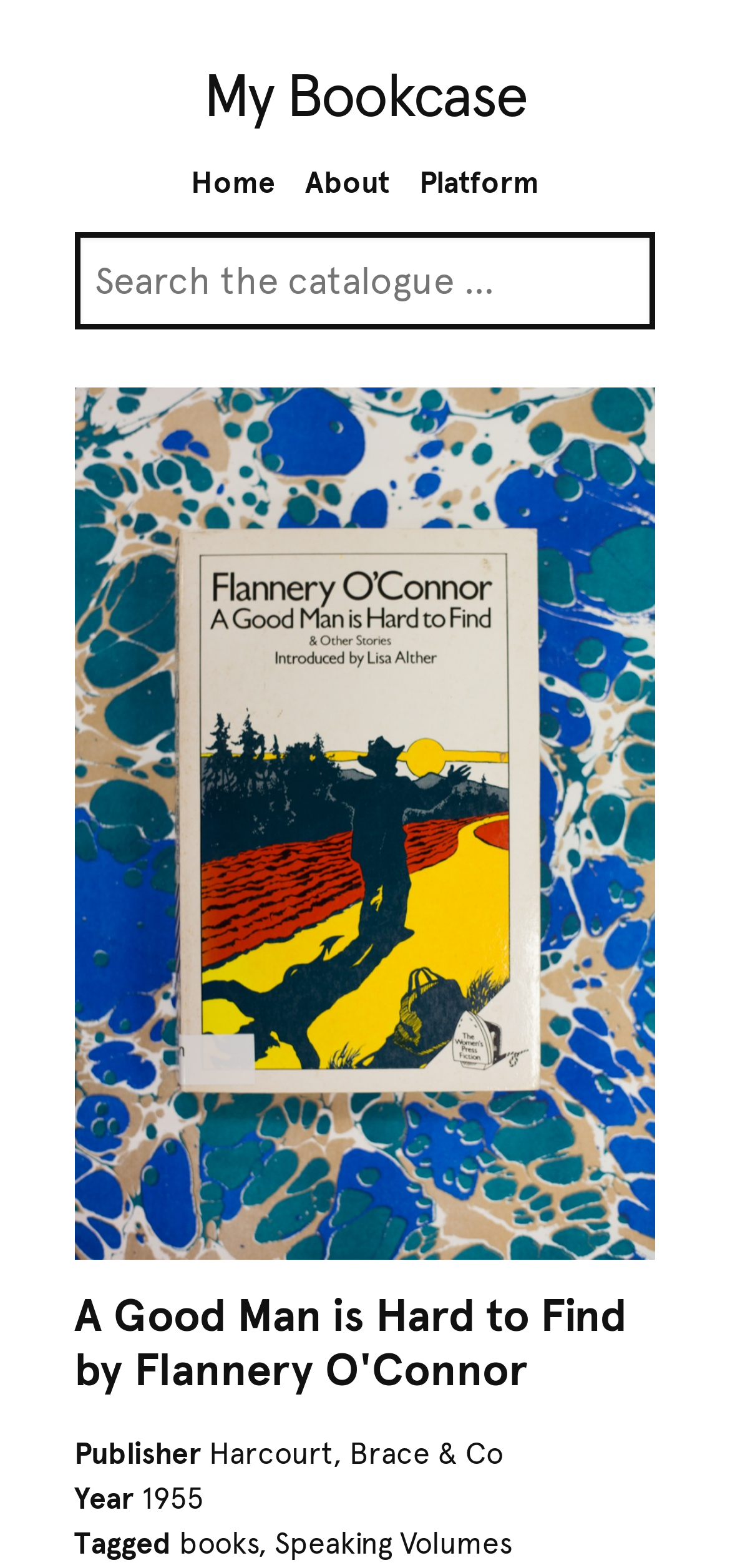Predict the bounding box of the UI element based on the description: "Home". The coordinates should be four float numbers between 0 and 1, formatted as [left, top, right, bottom].

[0.241, 0.094, 0.397, 0.139]